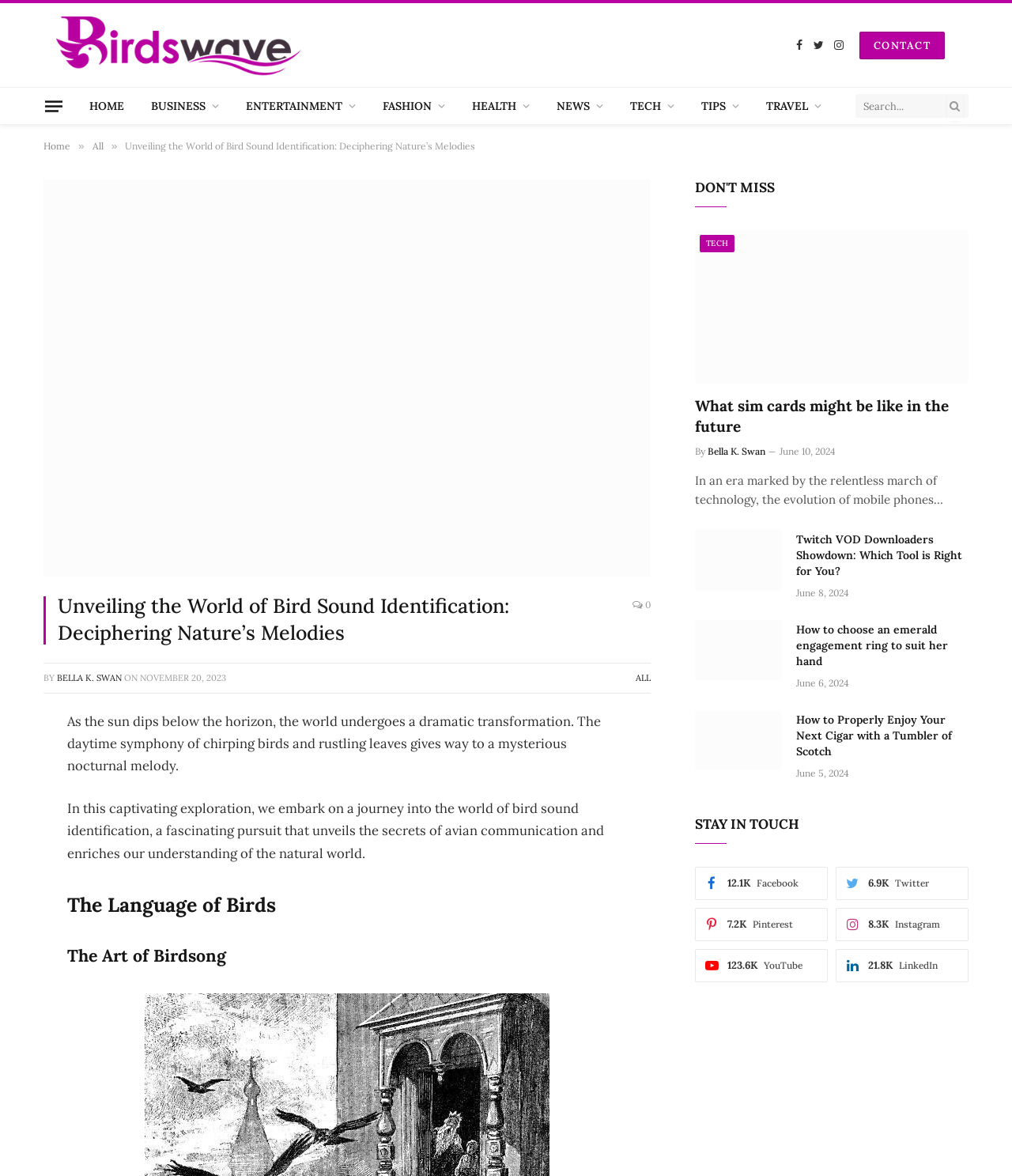Please mark the clickable region by giving the bounding box coordinates needed to complete this instruction: "Search for something".

[0.845, 0.077, 0.957, 0.103]